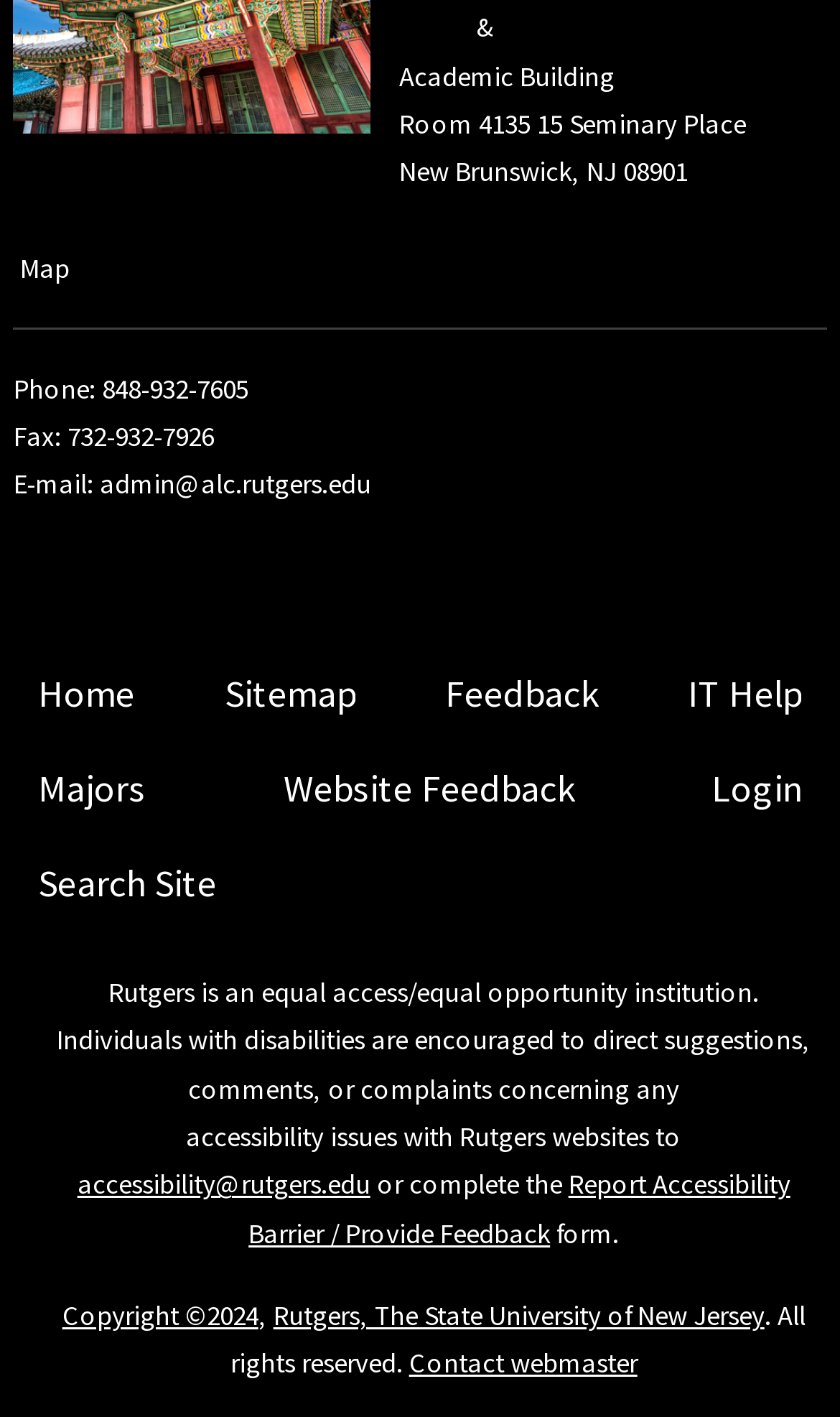Locate the bounding box coordinates of the element that should be clicked to execute the following instruction: "Go to home page".

[0.045, 0.469, 0.16, 0.509]